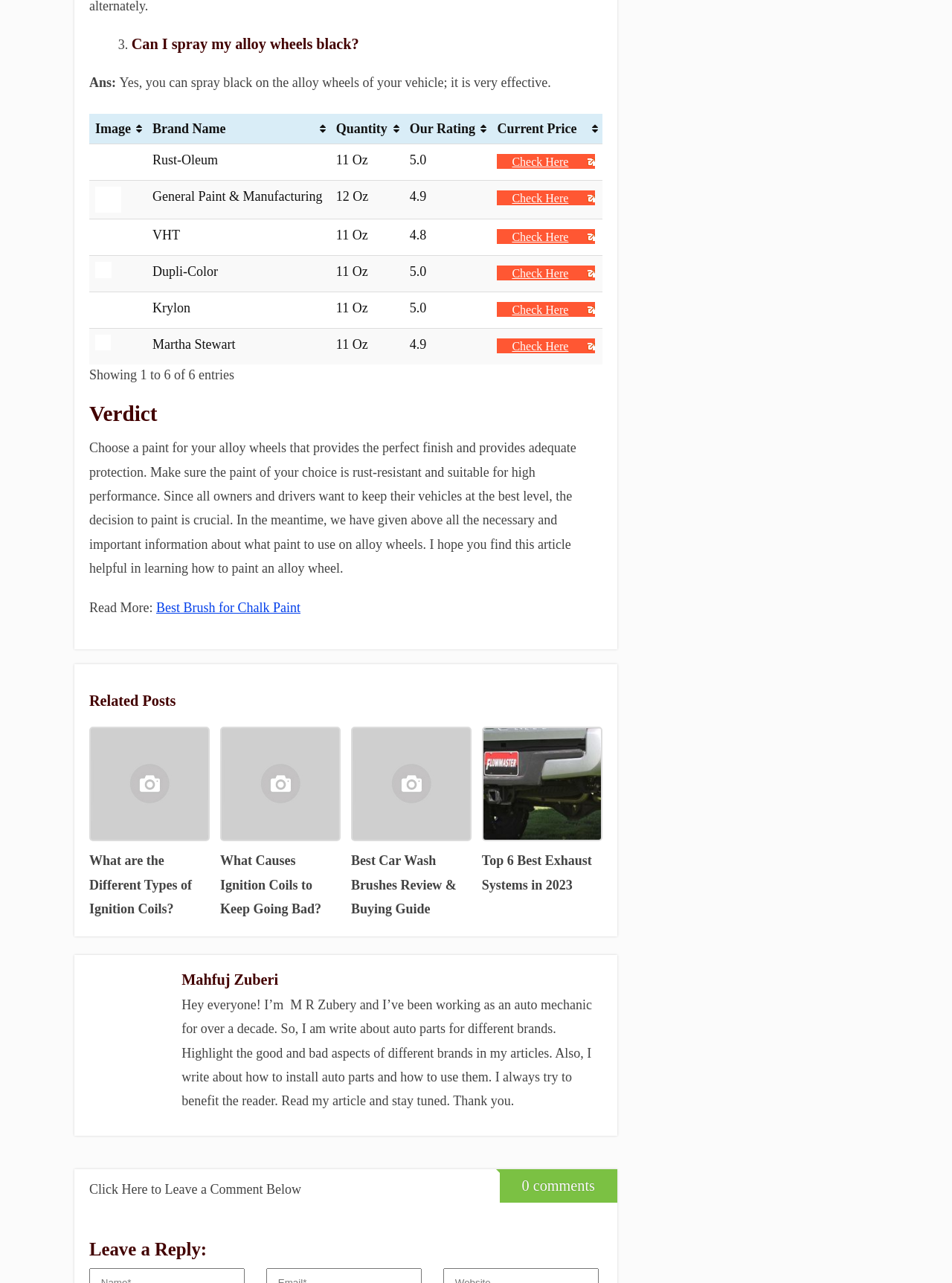Please specify the bounding box coordinates of the region to click in order to perform the following instruction: "Learn more about the author Mahfuj Zuberi".

[0.191, 0.756, 0.633, 0.771]